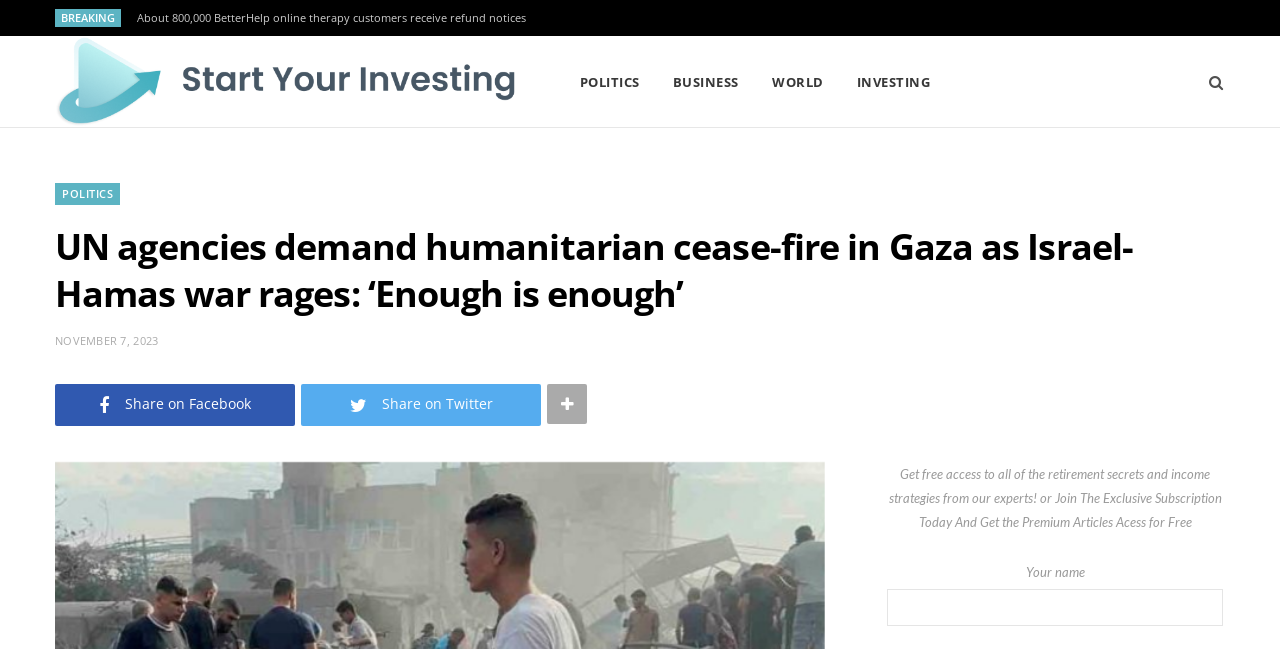What is the purpose of the textbox? Refer to the image and provide a one-word or short phrase answer.

Enter name